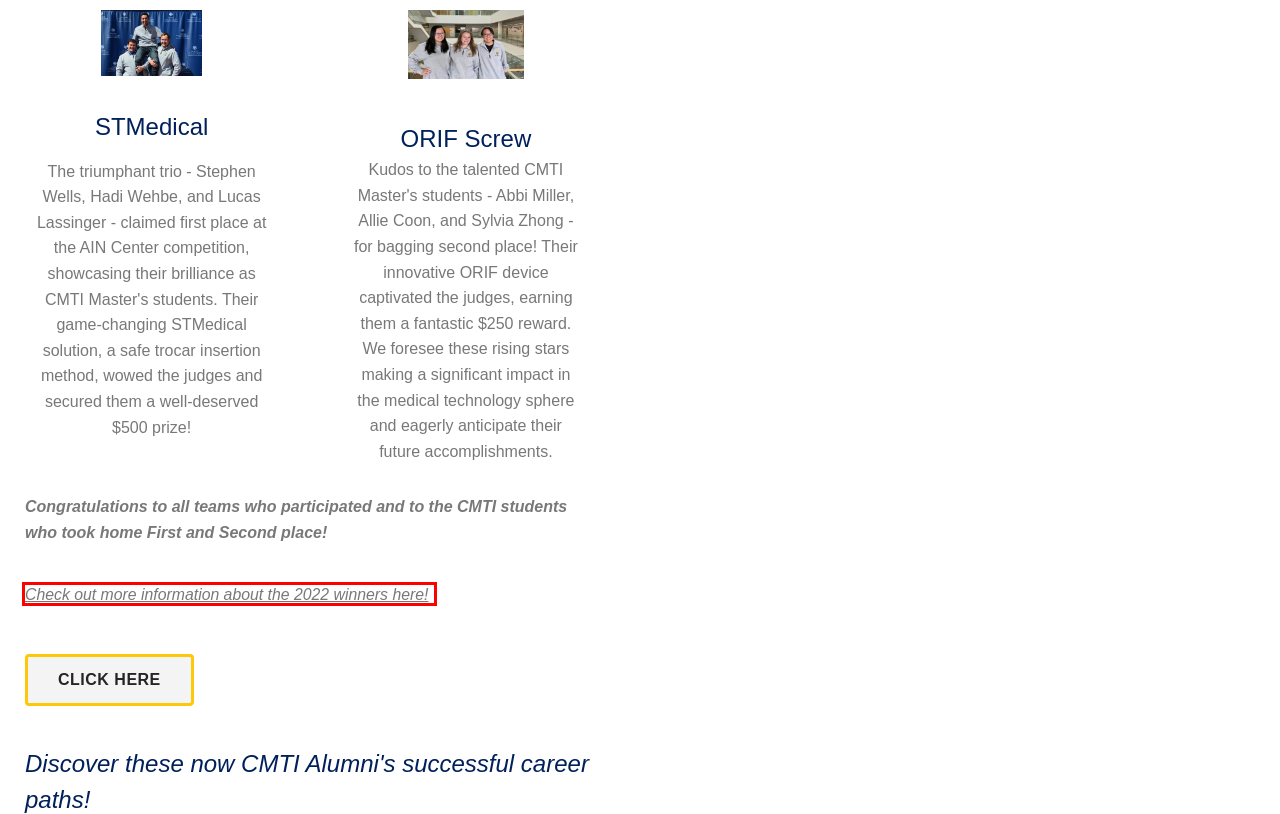A screenshot of a webpage is given, featuring a red bounding box around a UI element. Please choose the webpage description that best aligns with the new webpage after clicking the element in the bounding box. These are the descriptions:
A. University of Rochester
B. Ain Center for Entrepreneurship and Innovation
C. Blog Tool, Publishing Platform, and CMS – WordPress.org
D. Resources – Center for Medical Technology & Innovation
E. Hajim School of Engineering & Applied Sciences  : University of Rochester
F. Department of Biomedical Engineering : University of Rochester
G. School of Medicine & Dentistry - University of Rochester Medical Center
H. Current Students – Center for Medical Technology & Innovation

B